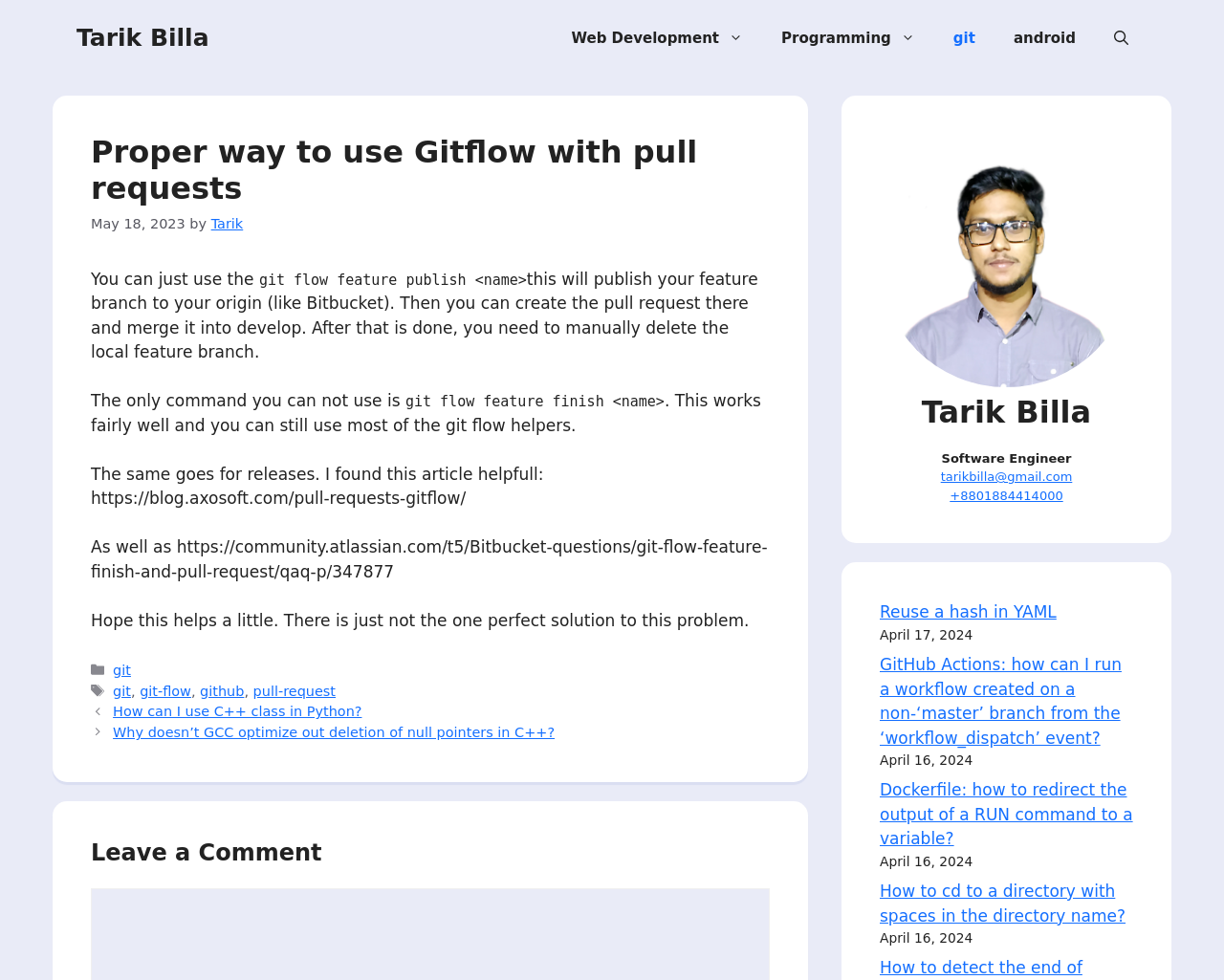Articulate a complete and detailed caption of the webpage elements.

The webpage is a blog post titled "Proper way to use Gitflow with pull requests – Tarik Billa". At the top, there is a banner with a link to the site and the author's name, Tarik Billa. Below the banner, there is a navigation menu with links to categories such as Web Development, Programming, and git.

The main content of the page is an article with a heading that matches the title of the page. The article discusses the proper way to use Gitflow with pull requests and provides some code examples. The text is divided into several paragraphs, and there are links to external resources mentioned in the article.

To the right of the article, there is a complementary section that contains a figure with a caption, which is the author's profile picture and bio. Below the figure, there are links to other blog posts, each with a title and a timestamp.

At the bottom of the page, there is a footer section with links to categories and tags related to the article. There is also a navigation menu with links to other posts.

The page has a simple and clean layout, with a focus on the main content of the article. The use of headings, paragraphs, and links makes it easy to read and navigate.